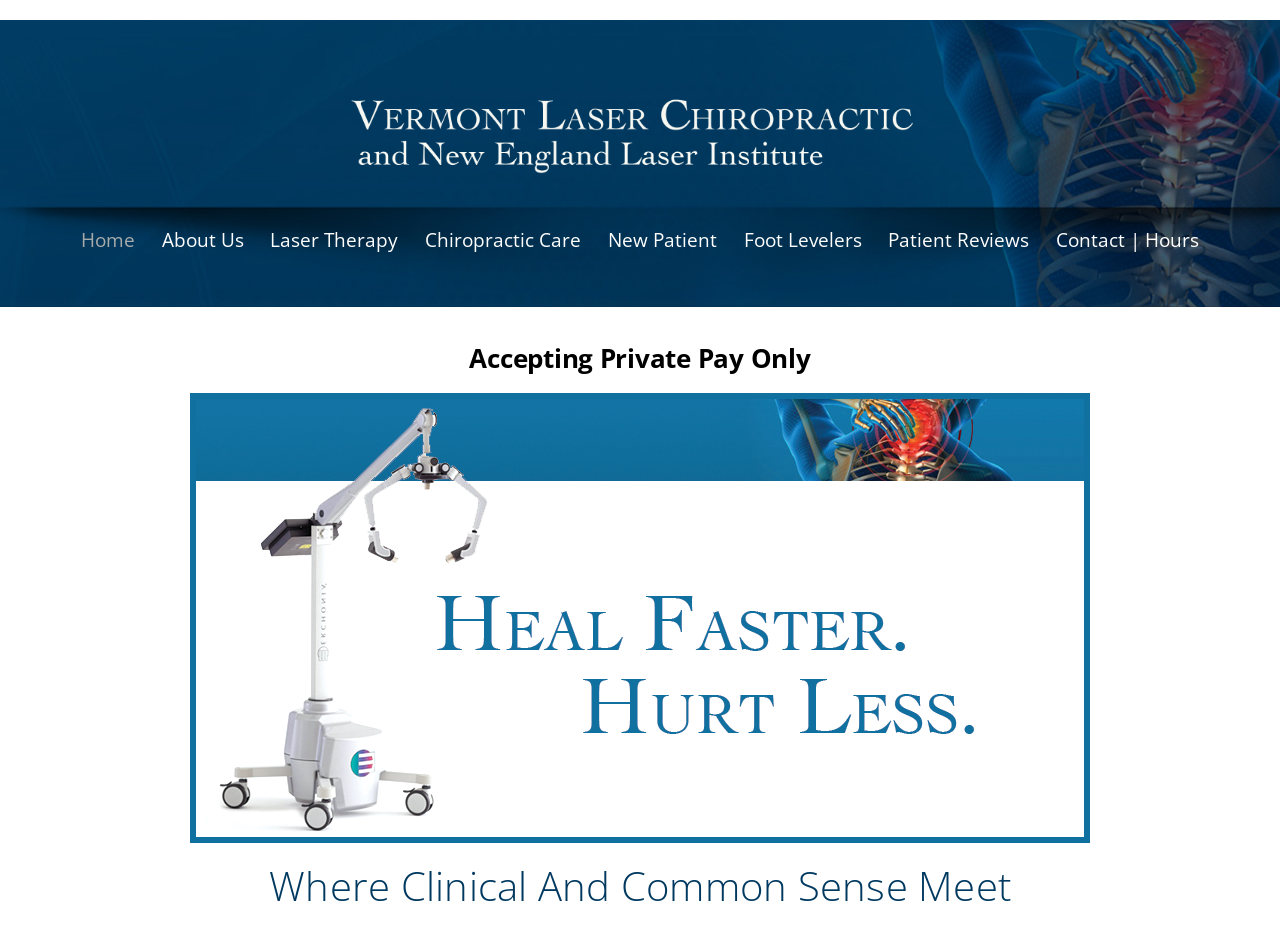Specify the bounding box coordinates of the element's region that should be clicked to achieve the following instruction: "Sign in". The bounding box coordinates consist of four float numbers between 0 and 1, in the format [left, top, right, bottom].

None